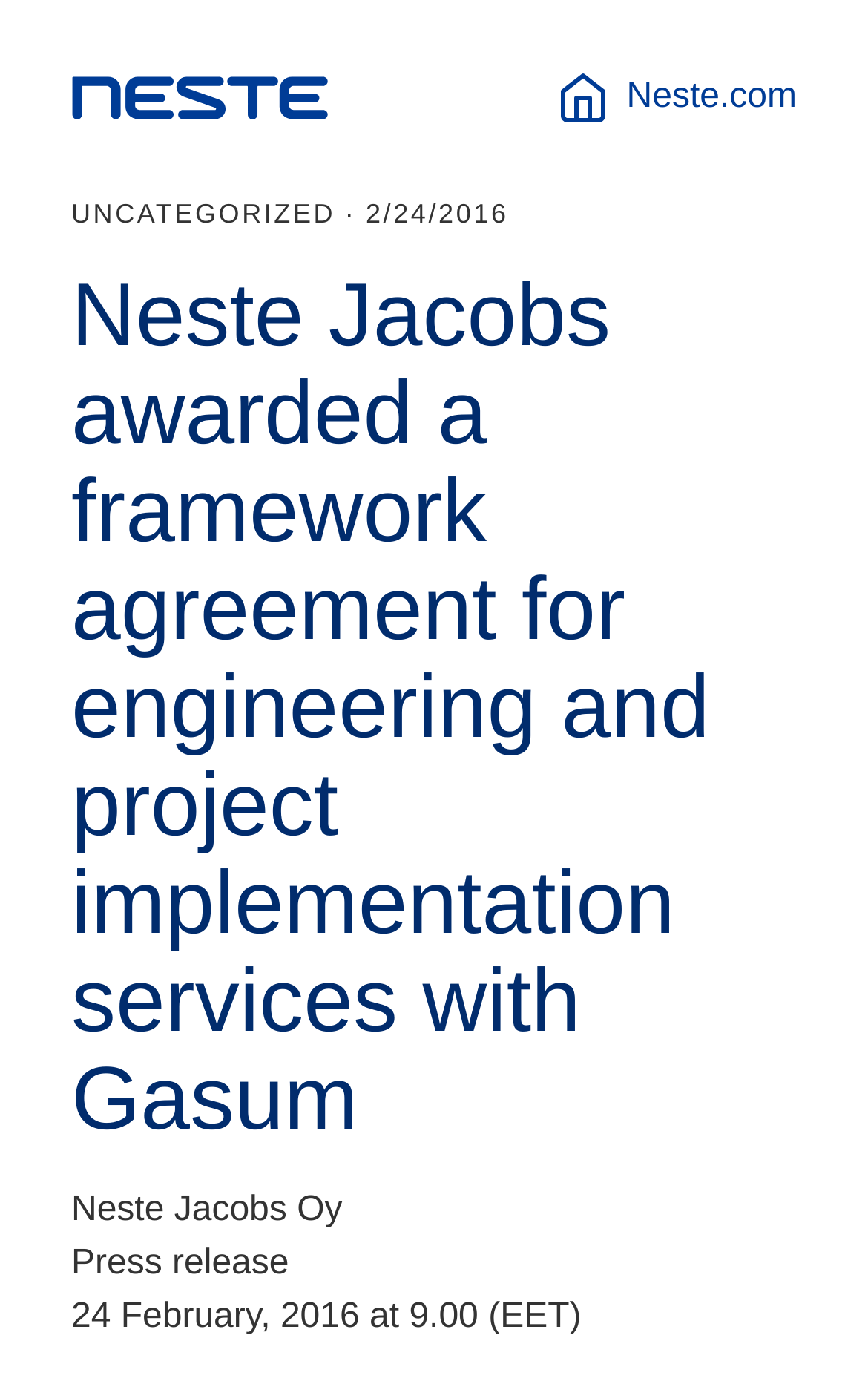What is the company that signed the framework agreement?
Refer to the screenshot and respond with a concise word or phrase.

Neste Jacobs Oy